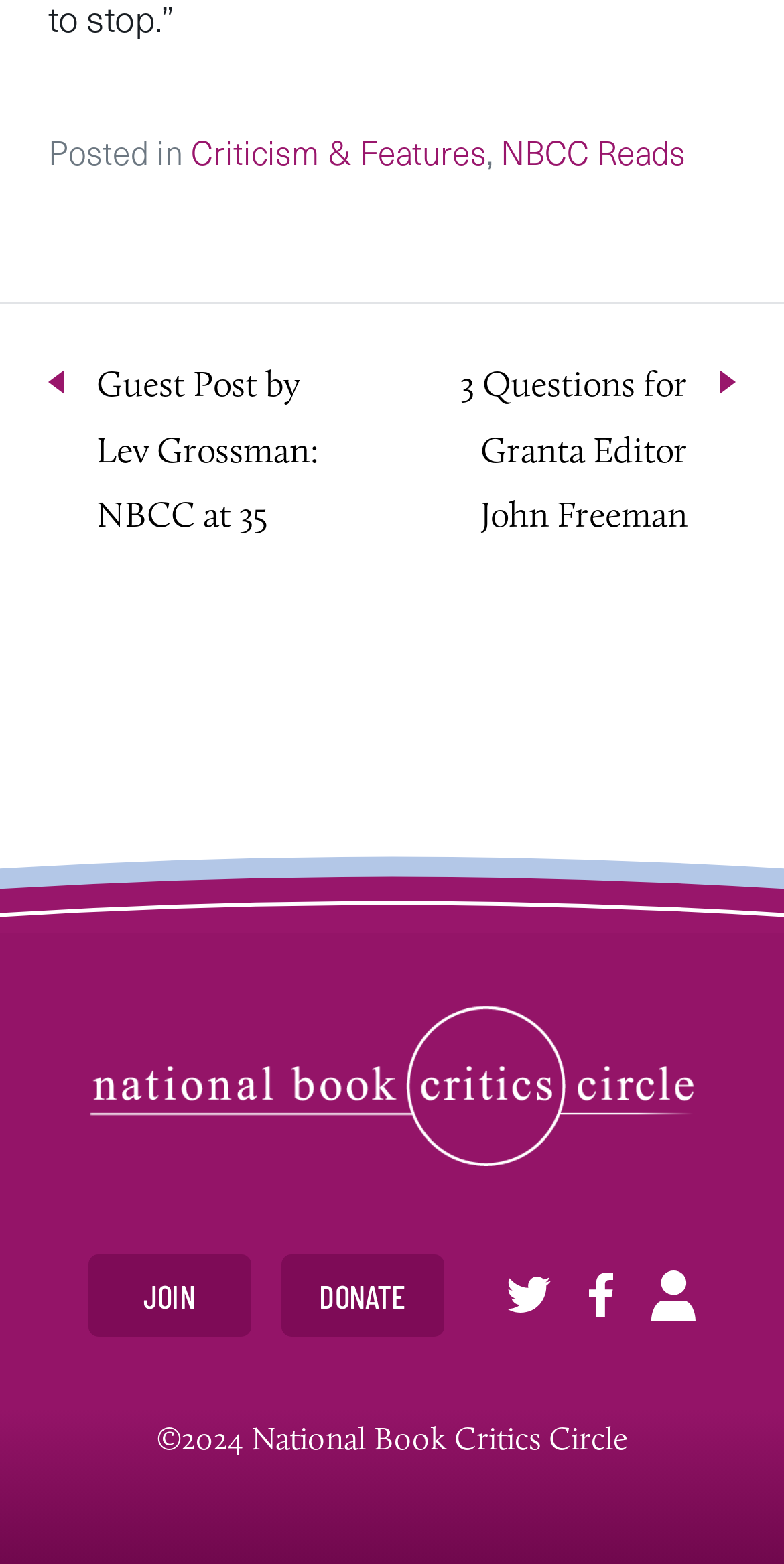Find the bounding box coordinates of the clickable element required to execute the following instruction: "Click on the 'Criticism & Features' link". Provide the coordinates as four float numbers between 0 and 1, i.e., [left, top, right, bottom].

[0.244, 0.081, 0.621, 0.113]